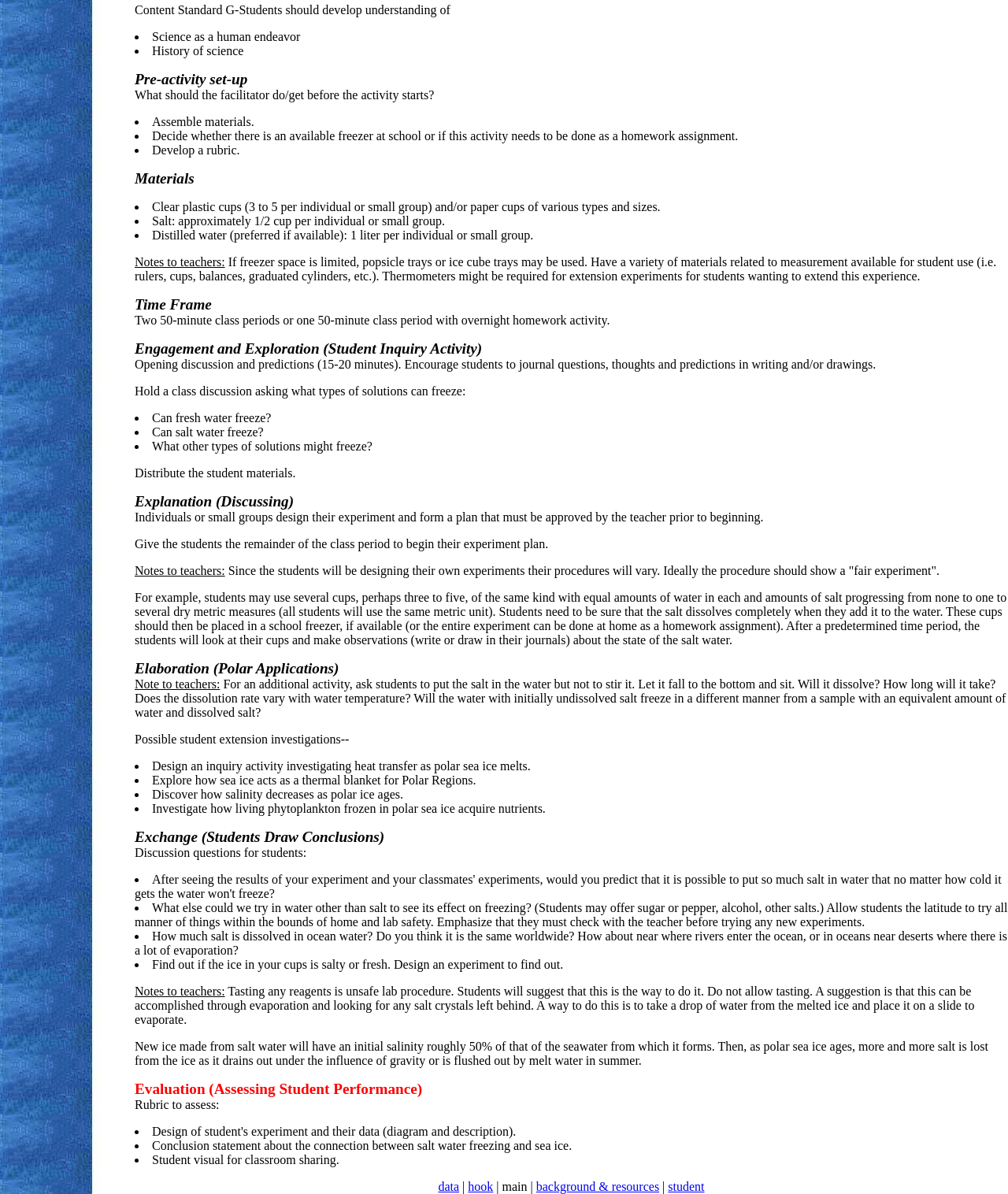Using the format (top-left x, top-left y, bottom-right x, bottom-right y), and given the element description, identify the bounding box coordinates within the screenshot: Evaluation (Assessing Student Performance)

[0.134, 0.905, 0.419, 0.919]